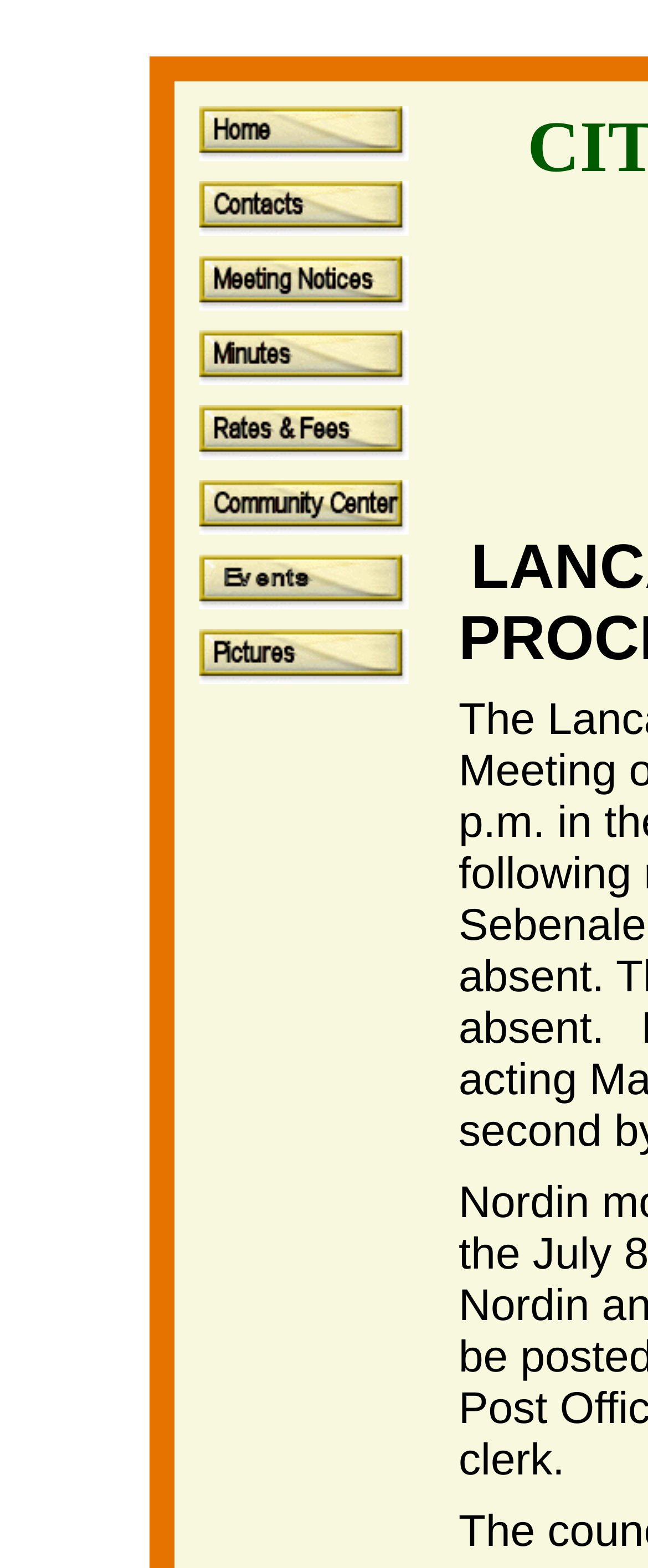Give a short answer using one word or phrase for the question:
What is the last link on the top navigation bar?

Pictures